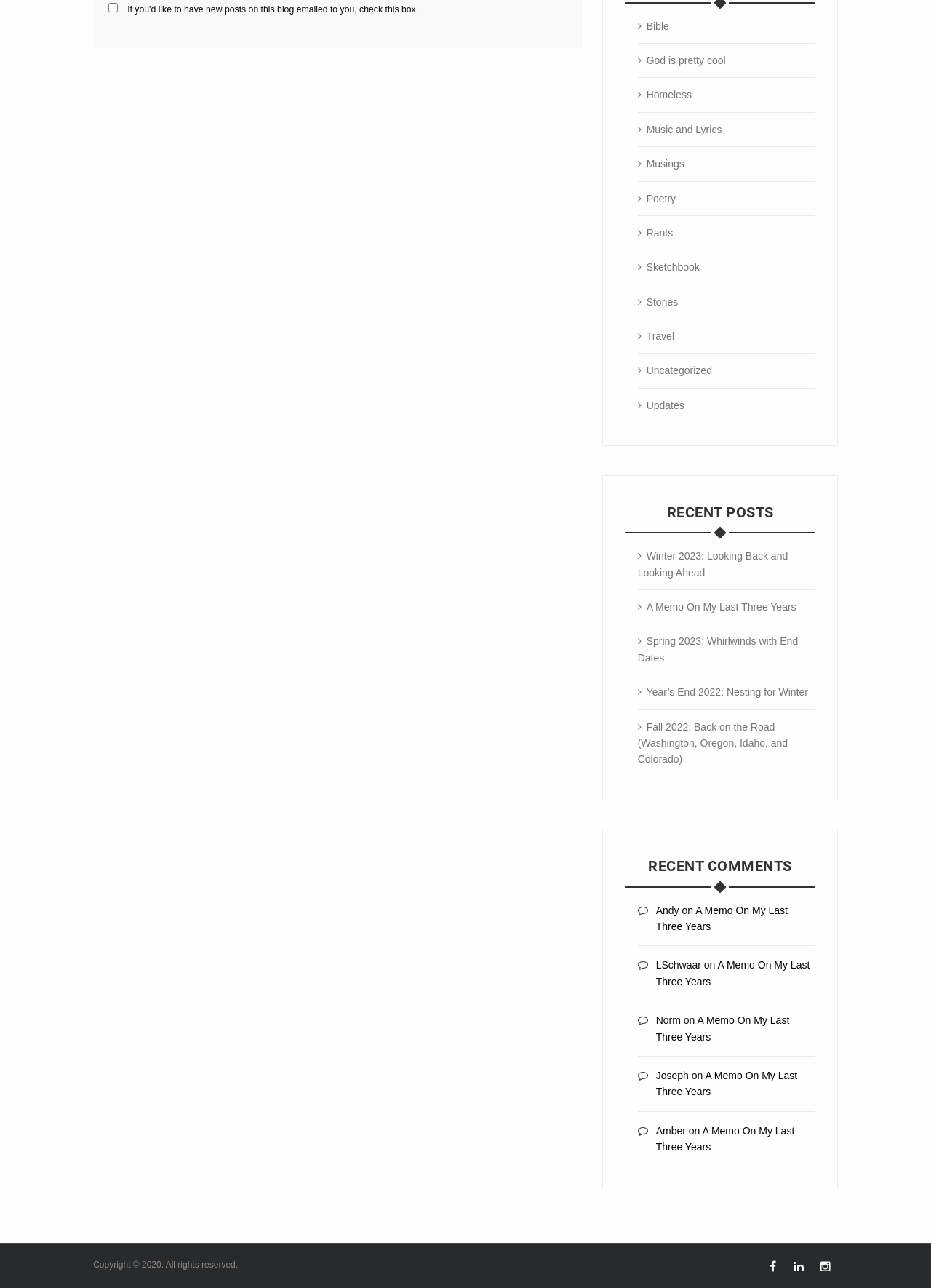Identify the bounding box coordinates of the HTML element based on this description: "God is pretty cool".

[0.685, 0.042, 0.779, 0.051]